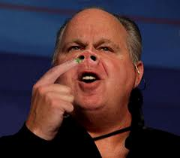Explain the image thoroughly, mentioning every notable detail.

The image likely features a provocative moment from a public figure engaged in a passionate expression, possibly during a speech or debate. The subject appears animated, gesturing emphatically with a finger pointed towards their nose, which could symbolize criticism or a bold statement. The backdrop hints at a formal setting, perhaps indicative of a political or media event. This visual captures the intensity of the discussion surrounding class and social issues, as referenced in the associated text.